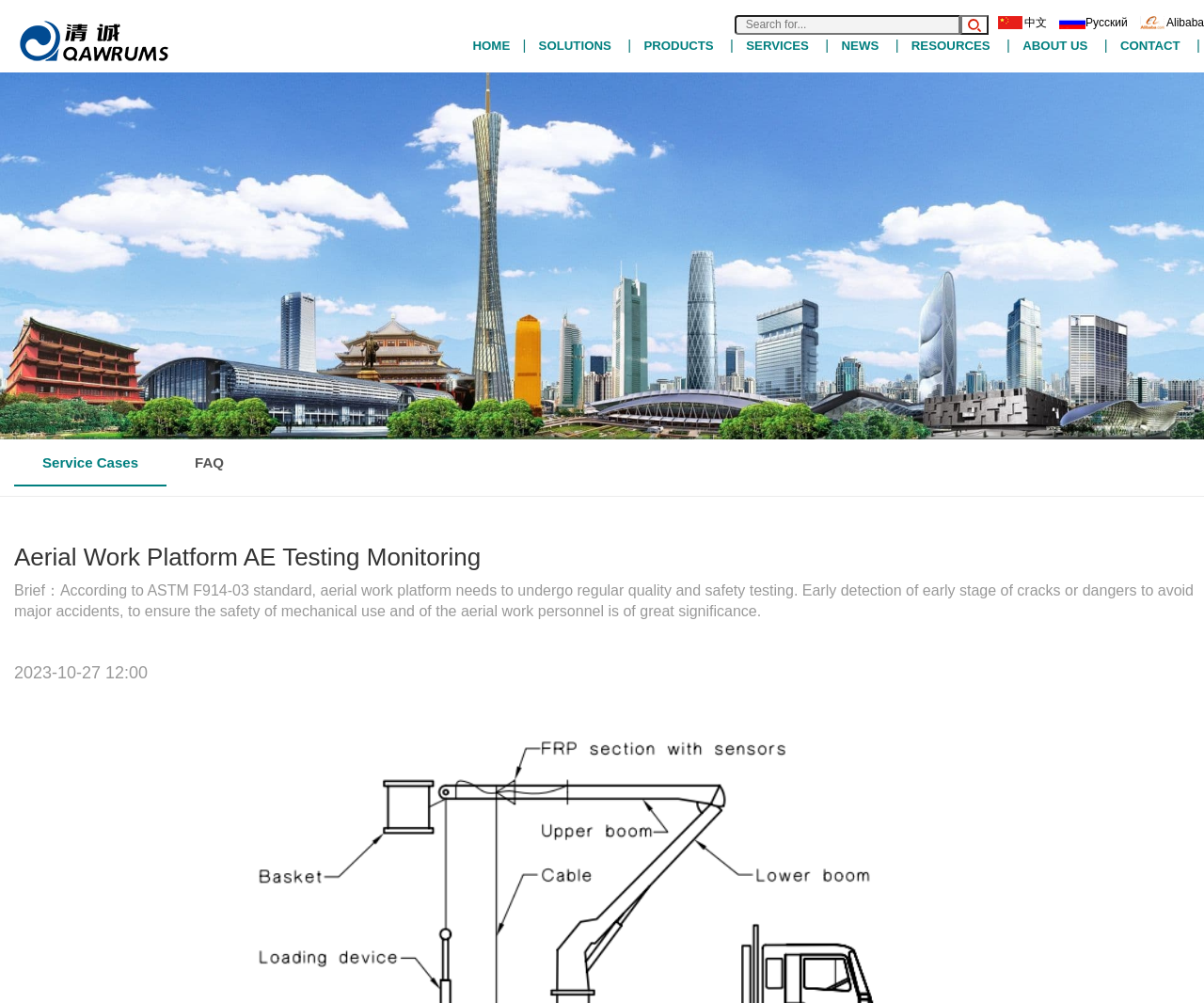Explain in detail what is displayed on the webpage.

The webpage is about Aerial Work Platform AE Testing Monitoring, with a prominent image spanning the entire width of the page at the top. Below the image, there is a heading with the same title as the webpage. 

On the top-left corner, there is a link describing the company as a leading supplier of acoustic emission systems, vibration monitoring, and other measurement equipment. This link is accompanied by an image with the same description. 

A search bar is located on the top-right corner, with a submit button to its right. Next to the search bar, there are three language options: Chinese, Russian, and Alibaba. 

The main navigation menu is situated below the search bar, consisting of eight links: HOME, SOLUTIONS, PRODUCTS, SERVICES, NEWS, RESOURCES, ABOUT US, and CONTACT. These links are separated by vertical lines. 

Below the navigation menu, there is a brief description of the importance of regular quality and safety testing for aerial work platforms, citing the ASTM F914-03 standard. This text is followed by a timestamp, "2023-10-27 12:00". 

On the left side of the page, there are two more links: Service Cases and FAQ.